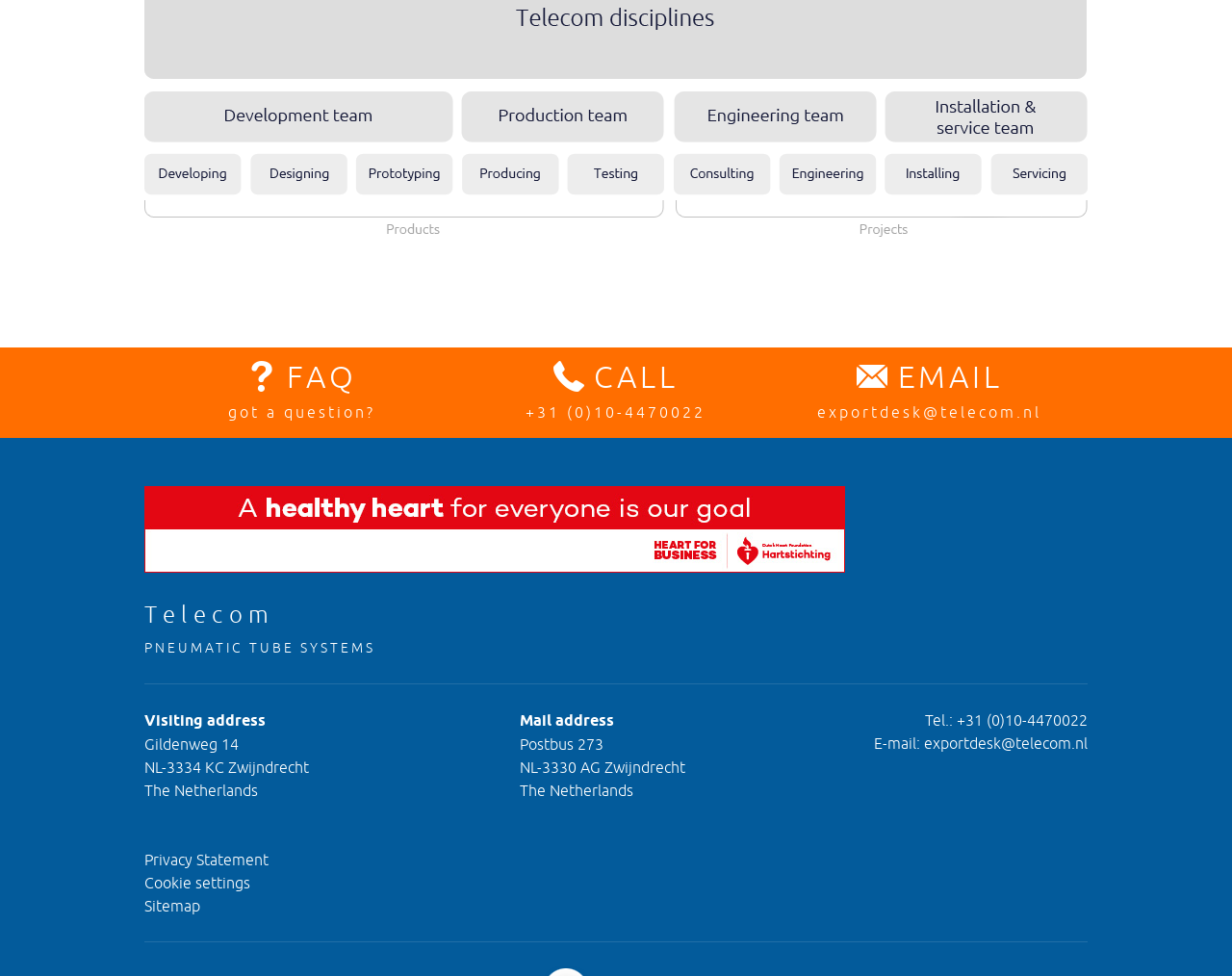Find the bounding box coordinates of the clickable region needed to perform the following instruction: "click FAQ". The coordinates should be provided as four float numbers between 0 and 1, i.e., [left, top, right, bottom].

[0.2, 0.367, 0.29, 0.404]